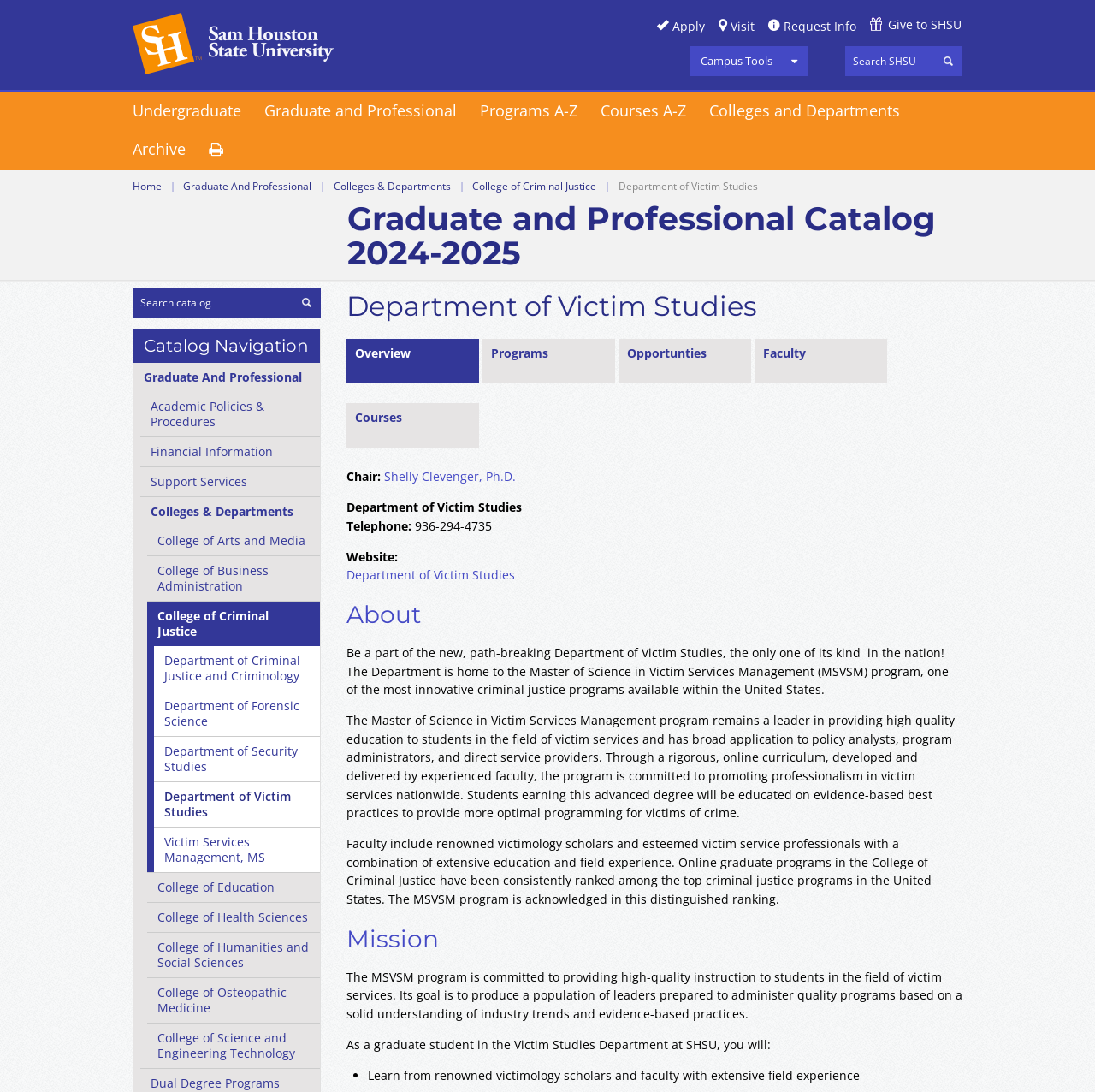Locate the primary heading on the webpage and return its text.

Department of Victim Studies